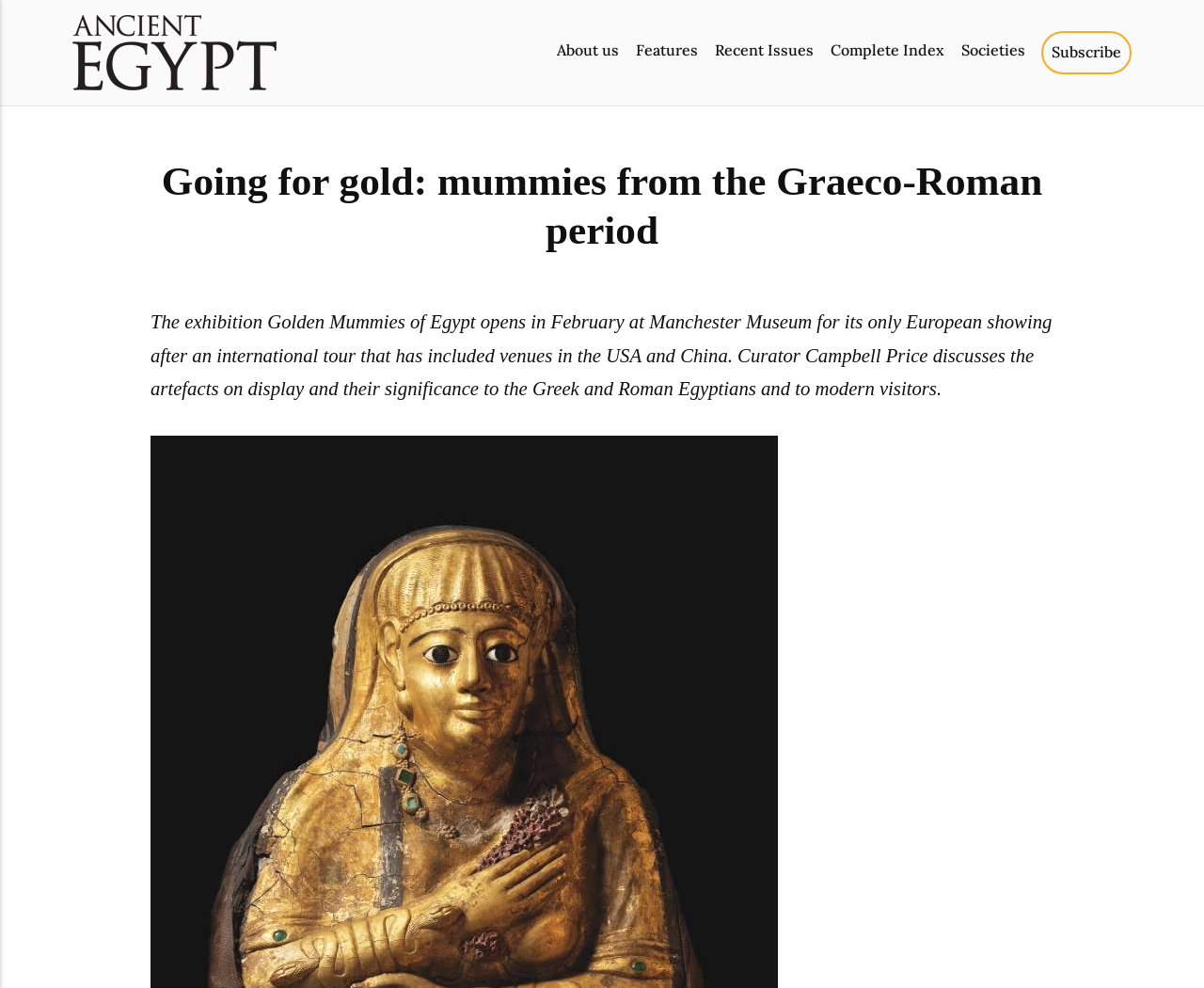Find and generate the main title of the webpage.

Going for gold: mummies from the Graeco-Roman period